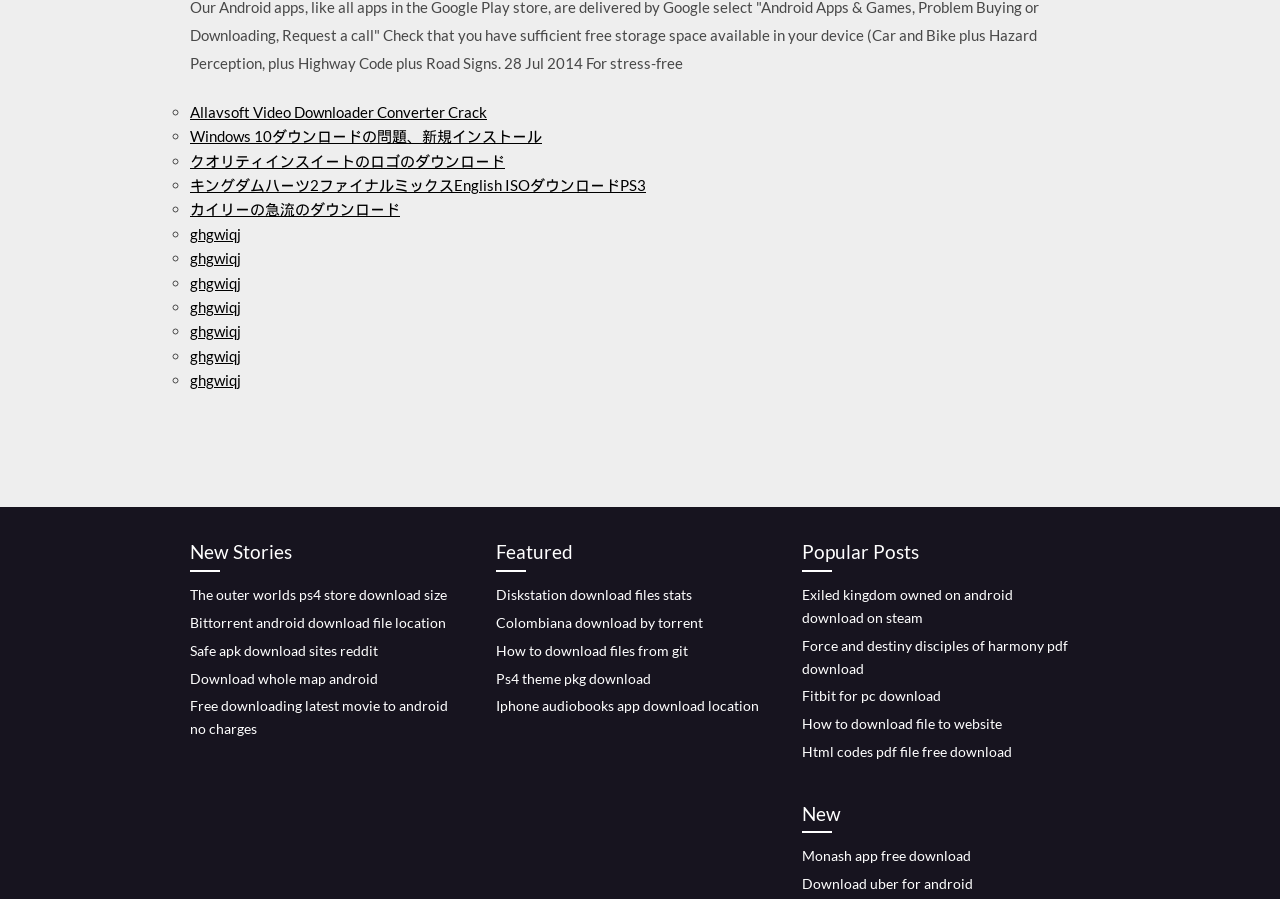What is the first link in the list?
Look at the image and respond with a one-word or short phrase answer.

Allavsoft Video Downloader Converter Crack